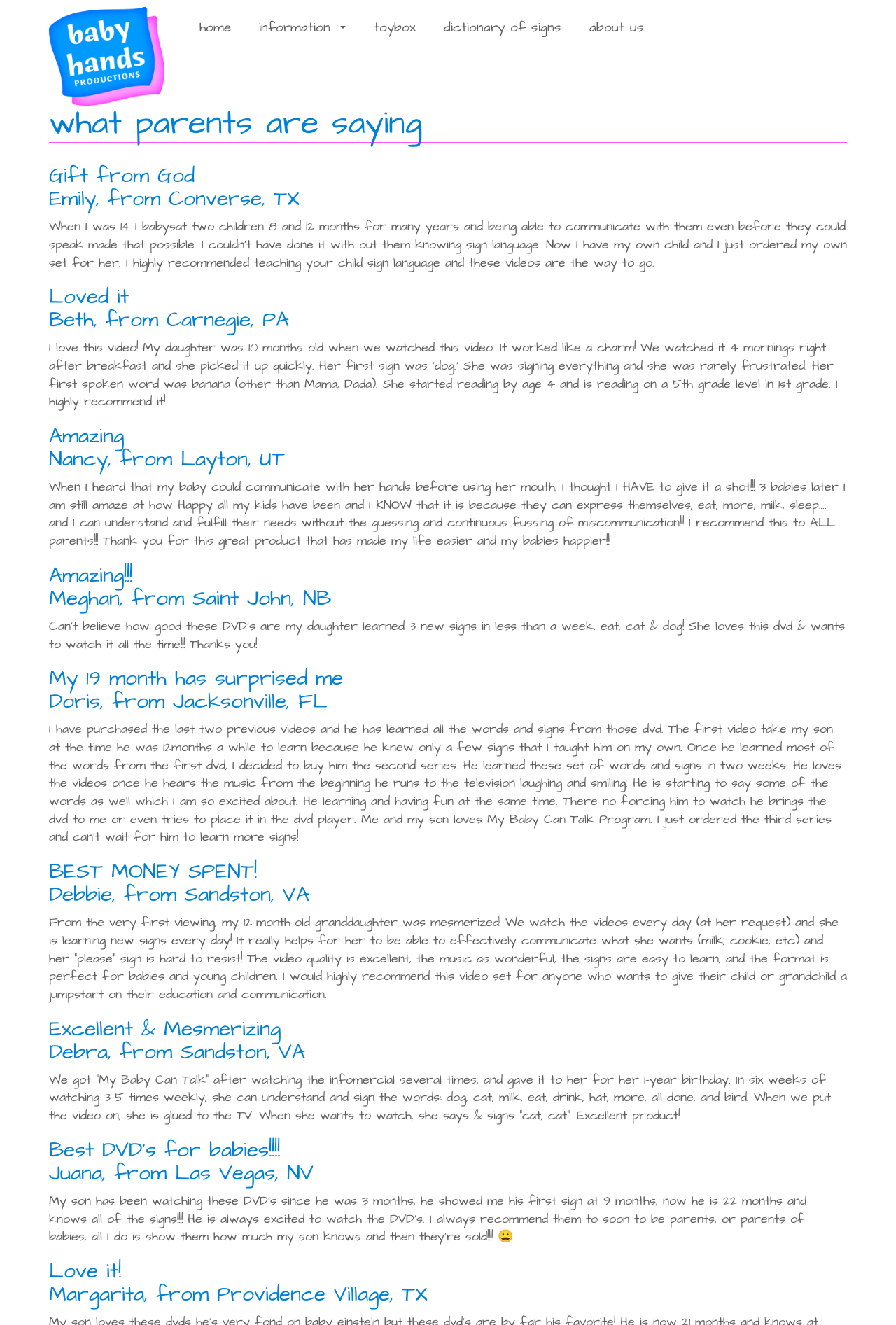Please identify and generate the text content of the webpage's main heading.

what parents are saying